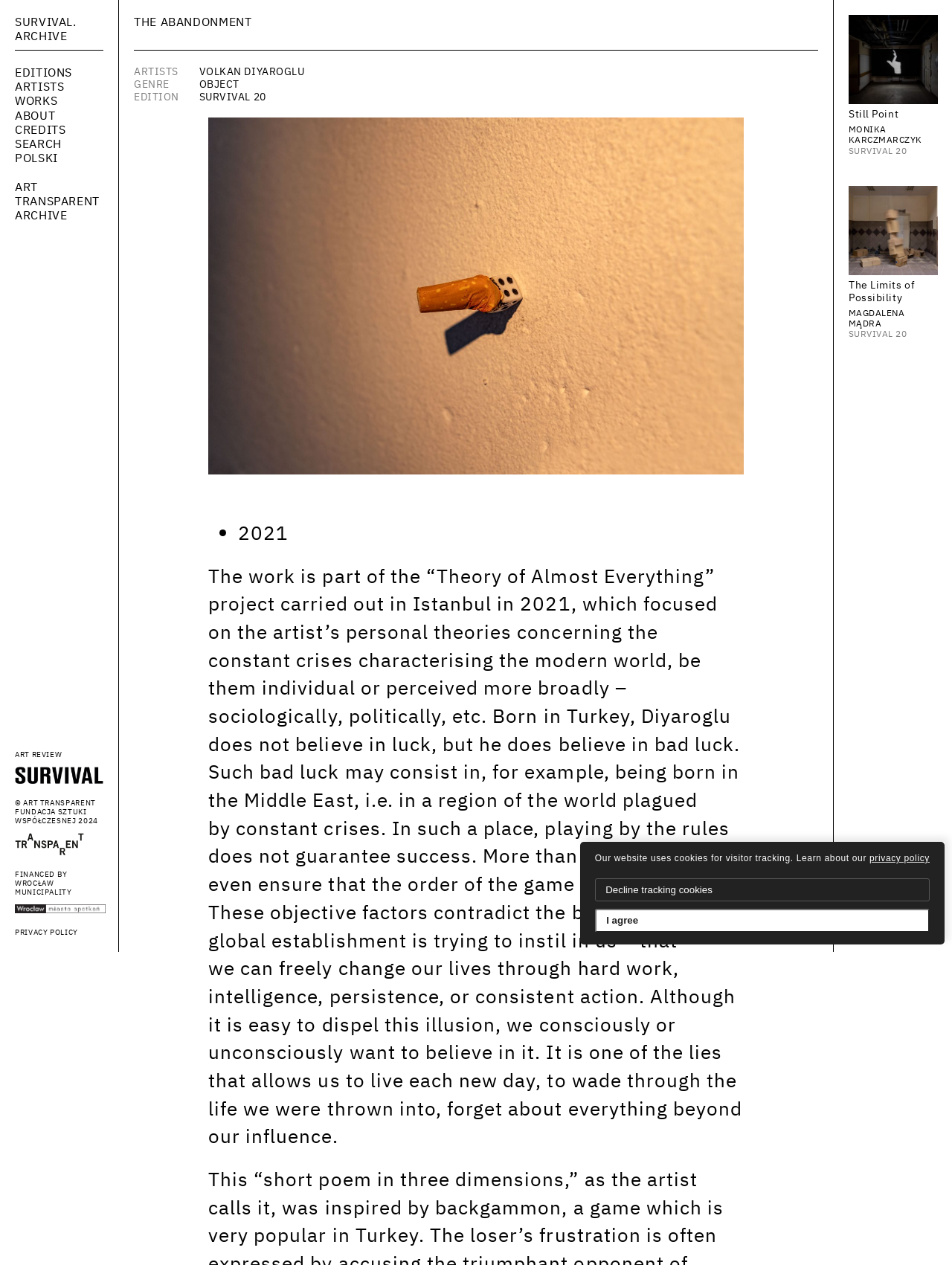What is the text of the first link in the navigation menu?
From the image, provide a succinct answer in one word or a short phrase.

EDITIONS